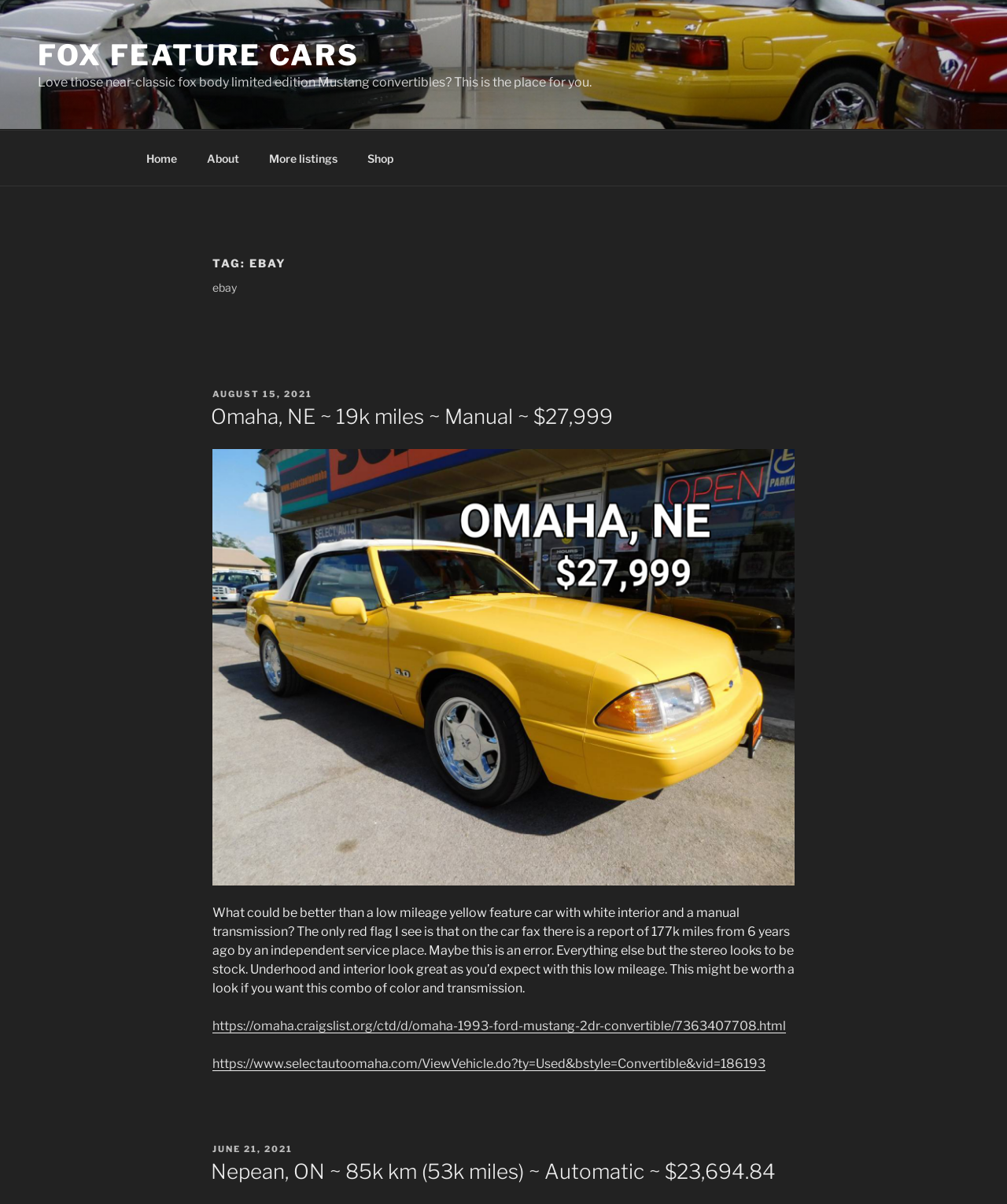Based on the visual content of the image, answer the question thoroughly: How many listings are on this webpage?

By analyzing the webpage structure and content, I found two distinct car listings, one with details 'Omaha, NE ~ 19k miles ~ Manual ~ $27,999' and another with details 'Nepean, ON ~ 85k km (53k miles) ~ Automatic ~ $23,694.84'. Therefore, there are two listings on this webpage.